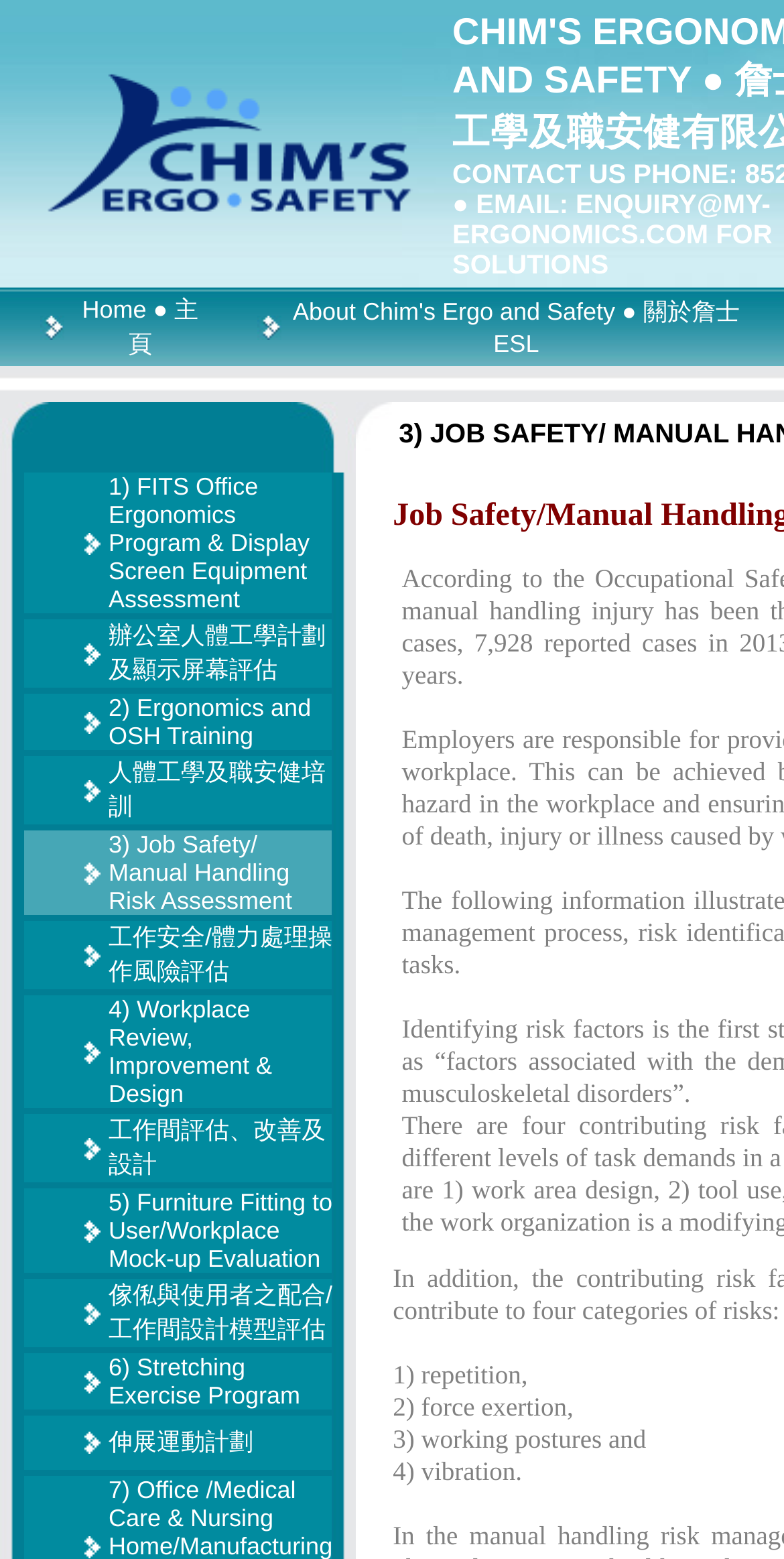Is there a link to a display screen equipment assessment?
Please analyze the image and answer the question with as much detail as possible.

I searched for the text 'display screen equipment assessment' and found a link with that text, indicating that there is a link to a display screen equipment assessment.